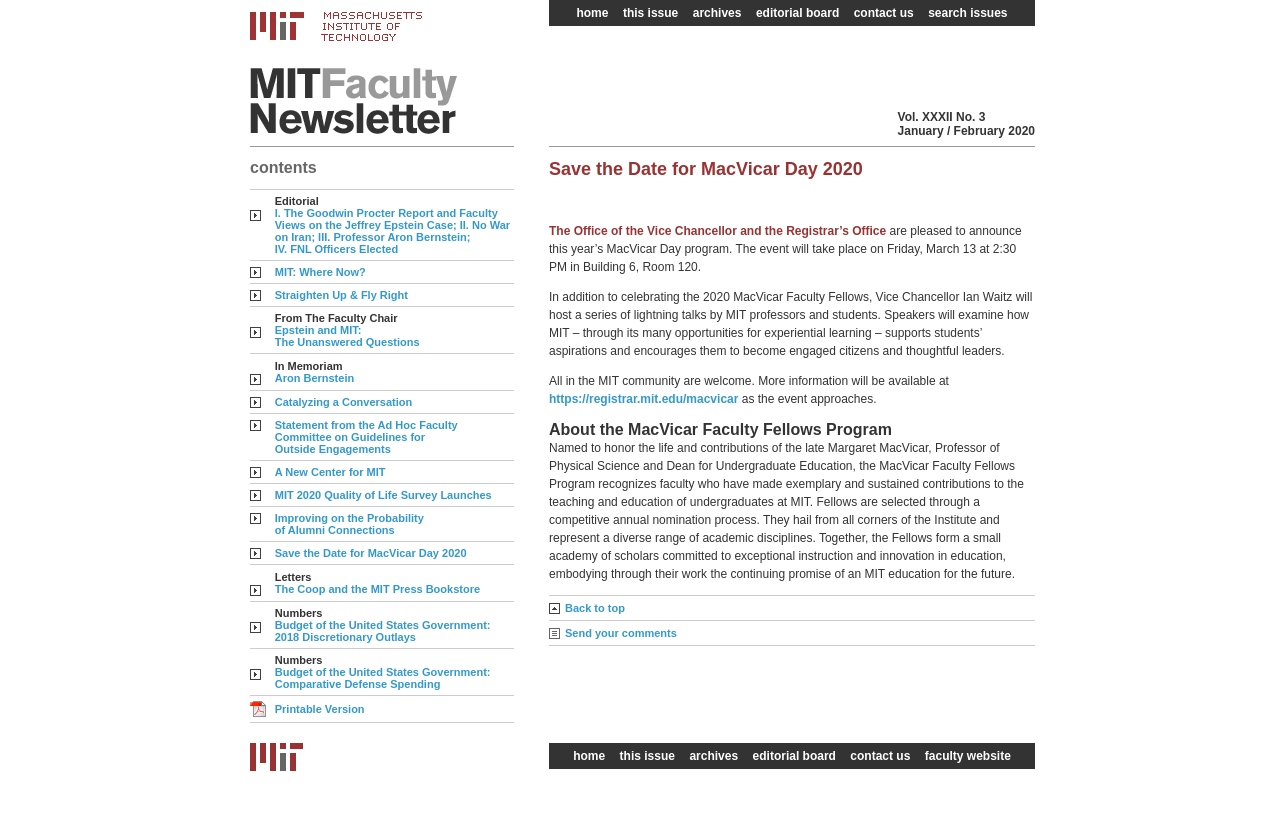Where will the MacVicar Day program take place?
Please answer using one word or phrase, based on the screenshot.

Building 6, Room 120